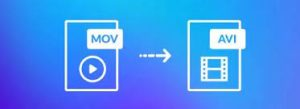Please give a succinct answer to the question in one word or phrase:
What is the symbol on the MOV file icon?

Play button